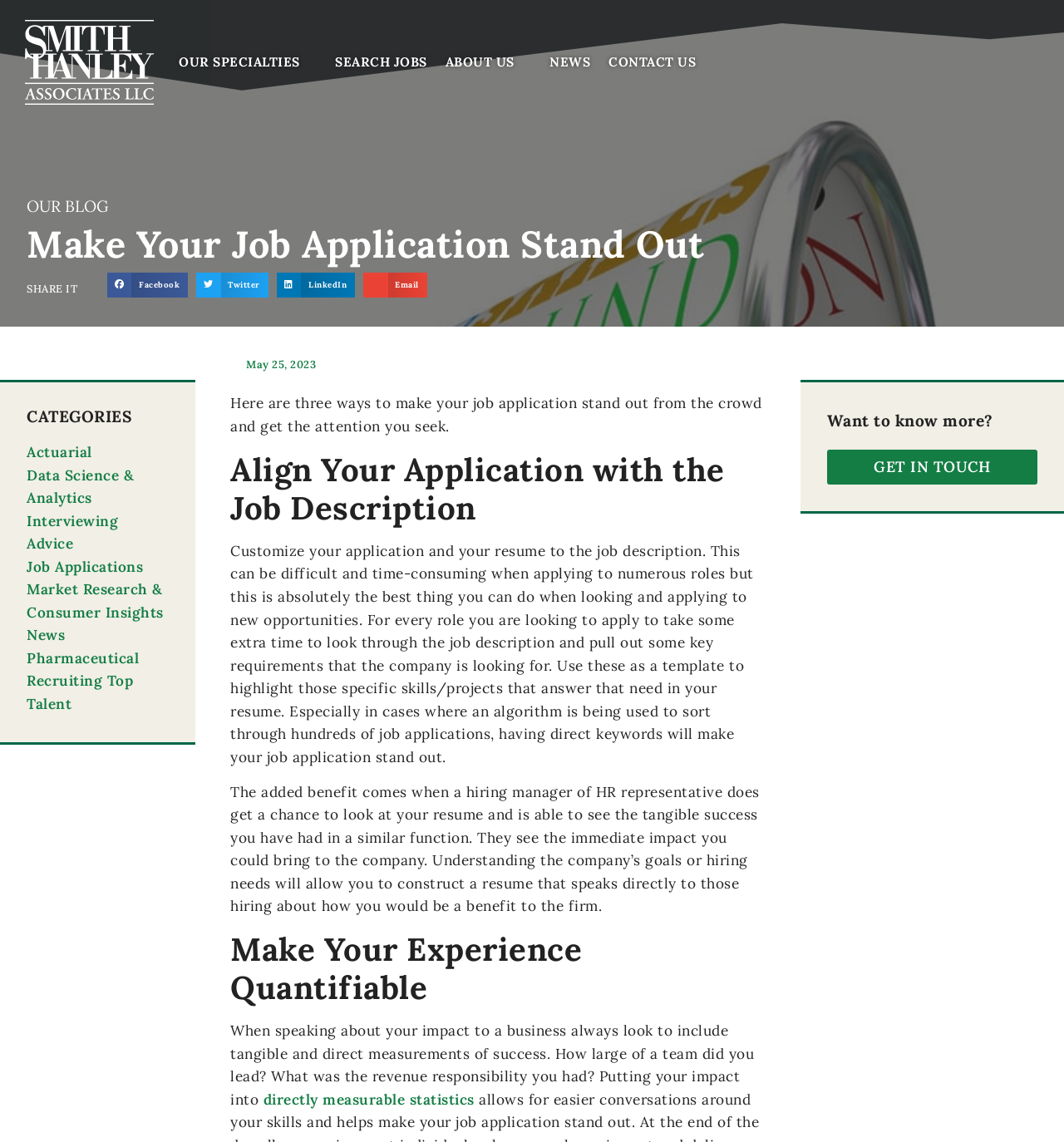Generate a comprehensive caption for the webpage you are viewing.

The webpage is about making a job application stand out, provided by Smith Hanley Associates. At the top left corner, there is a logo of Smith Hanley Associates, which is also a link to the home page. Next to the logo, there are several links to different sections of the website, including "OUR SPECIALTIES", "SEARCH JOBS", "ABOUT US", "NEWS", and "CONTACT US".

Below the navigation links, there is a heading "OUR BLOG" and a subheading "Make Your Job Application Stand Out". On the right side of the subheading, there are social media sharing buttons for Facebook, Twitter, LinkedIn, and email.

Under the subheading, there is a section with a title "CATEGORIES" and several links to different categories, including "Actuarial", "Data Science & Analytics", "Interviewing Advice", and more.

The main content of the webpage is an article that provides three ways to make a job application stand out. The article is divided into three sections, each with a heading and a detailed description. The first section is "Align Your Application with the Job Description", which advises customizing the application and resume to the job description. The second section is "Make Your Experience Quantifiable", which suggests including tangible and direct measurements of success in the application.

At the bottom of the webpage, there is a call-to-action section with a text "Want to know more?" and a link "GET IN TOUCH".